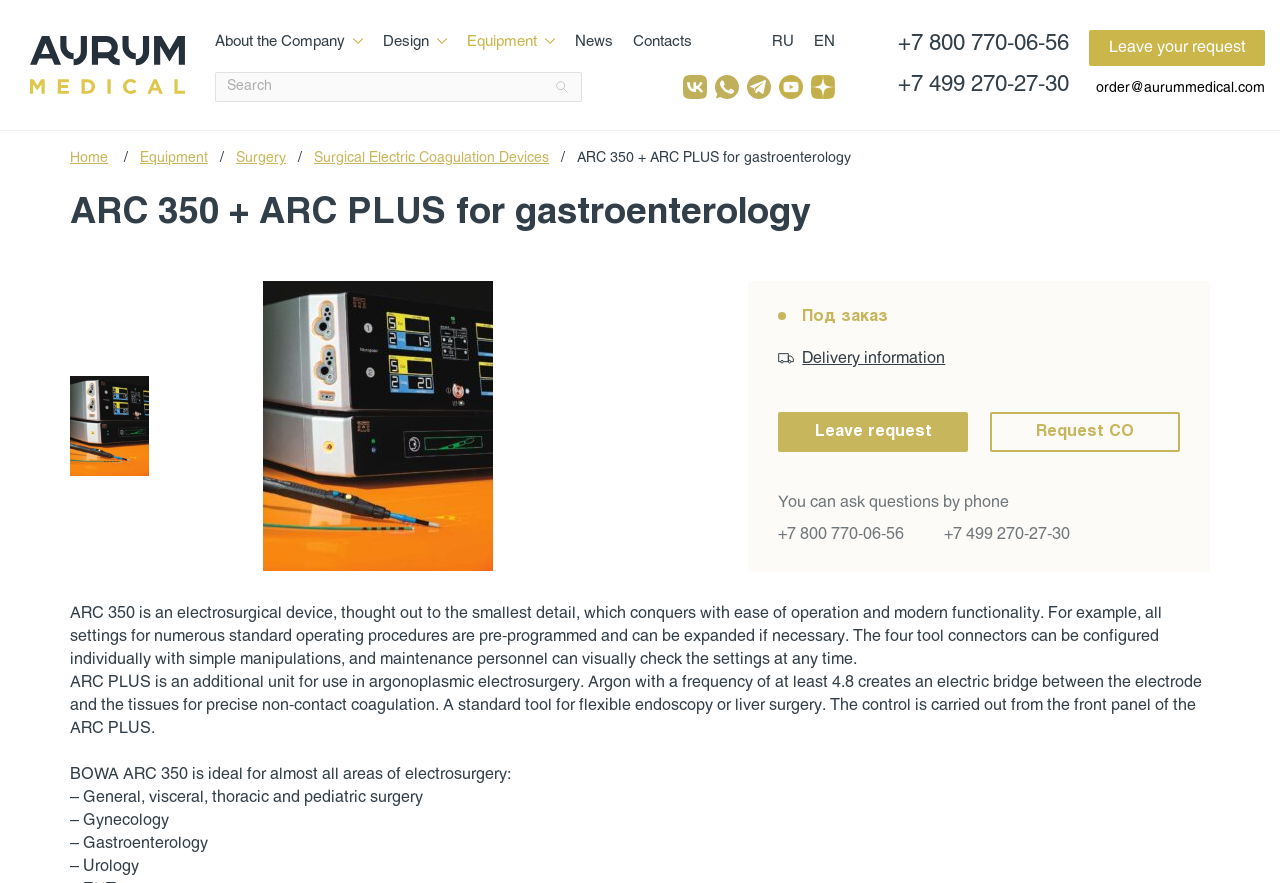Bounding box coordinates should be in the format (top-left x, top-left y, bottom-right x, bottom-right y) and all values should be floating point numbers between 0 and 1. Determine the bounding box coordinate for the UI element described as: Surgical Electric Coagulation Devices

[0.245, 0.172, 0.429, 0.187]